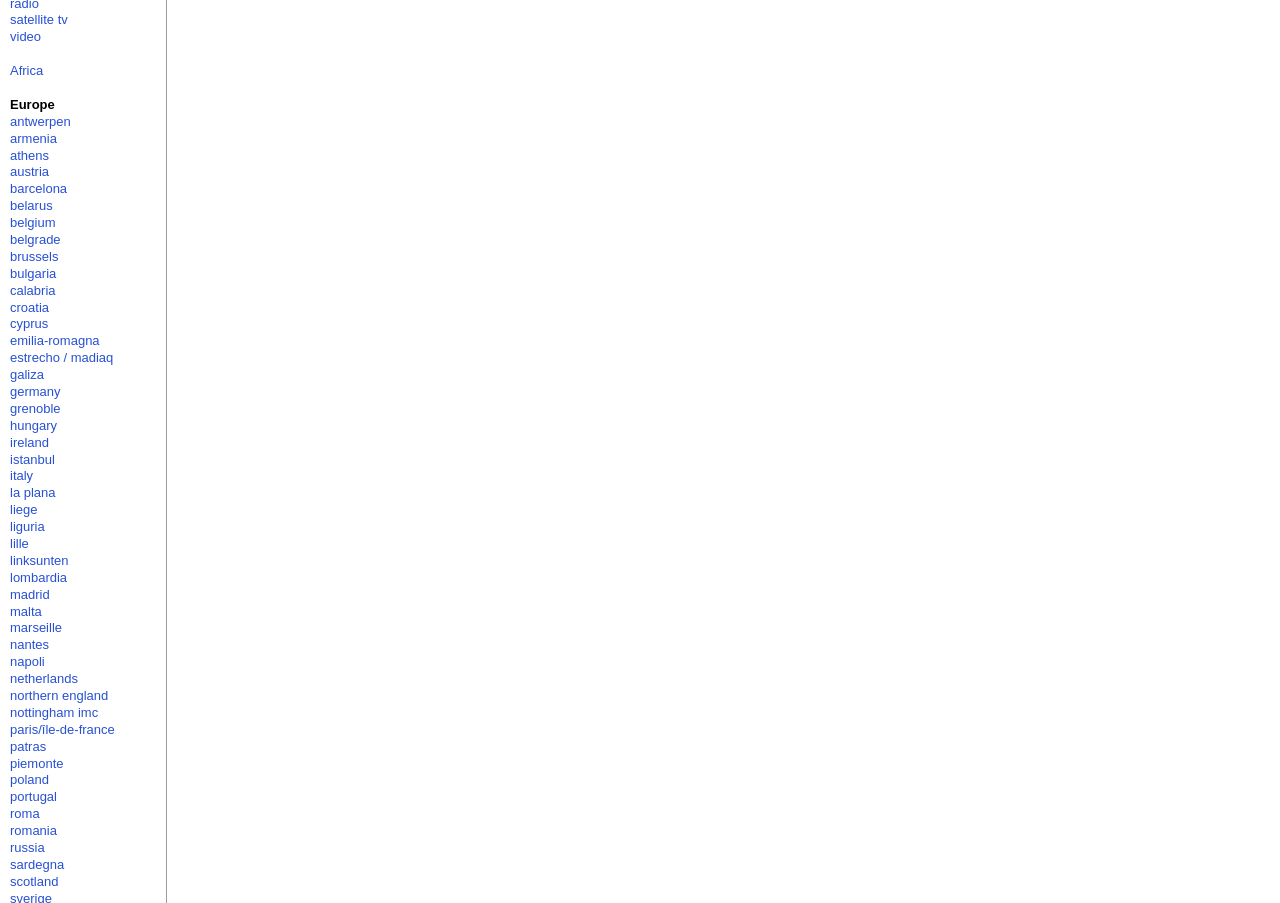Locate the bounding box coordinates of the region to be clicked to comply with the following instruction: "Explore antwerpen". The coordinates must be four float numbers between 0 and 1, in the form [left, top, right, bottom].

[0.008, 0.126, 0.055, 0.143]